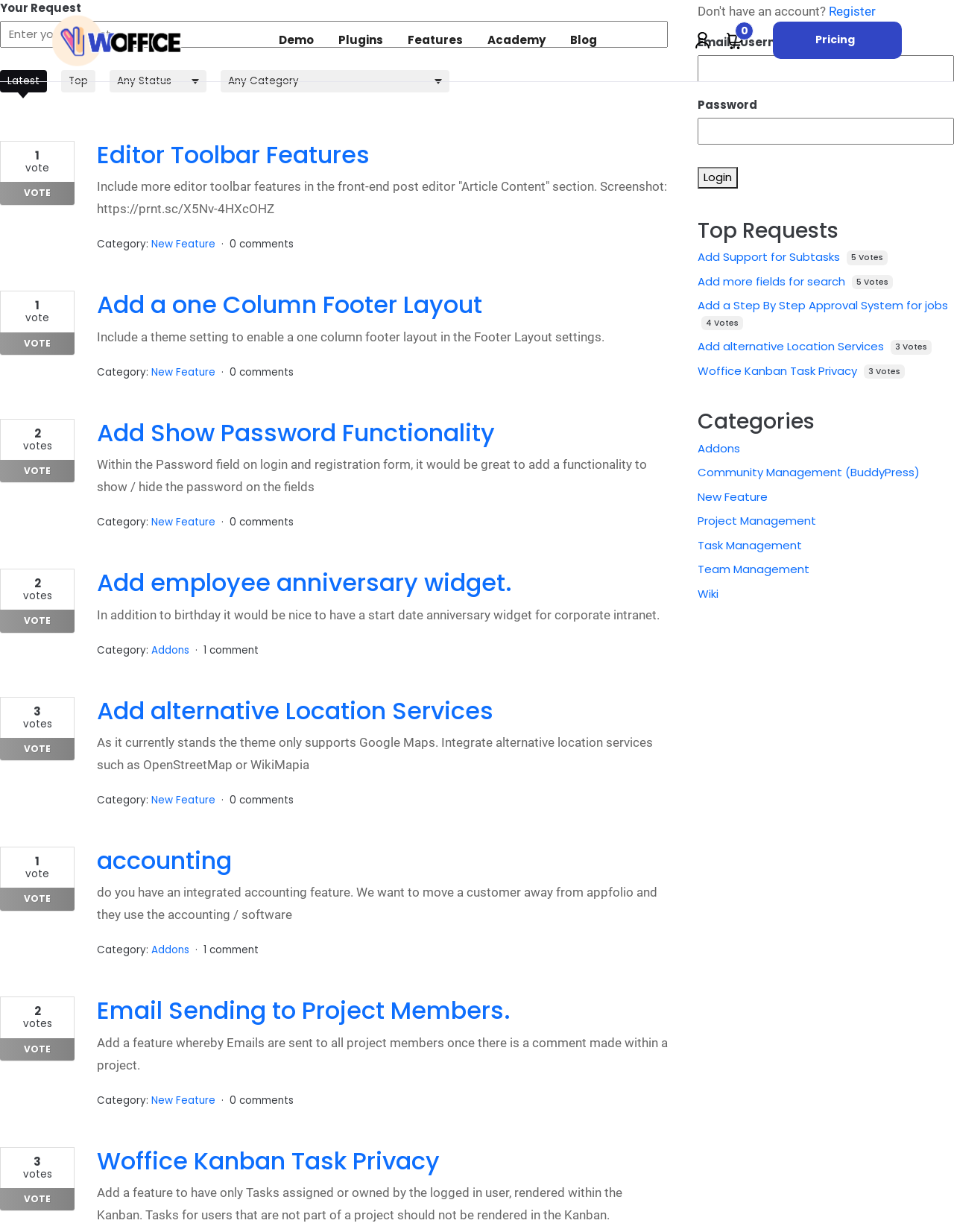How many feature requests are listed?
Deliver a detailed and extensive answer to the question.

I counted the number of articles on the webpage, each representing a feature request, and found 6 of them.